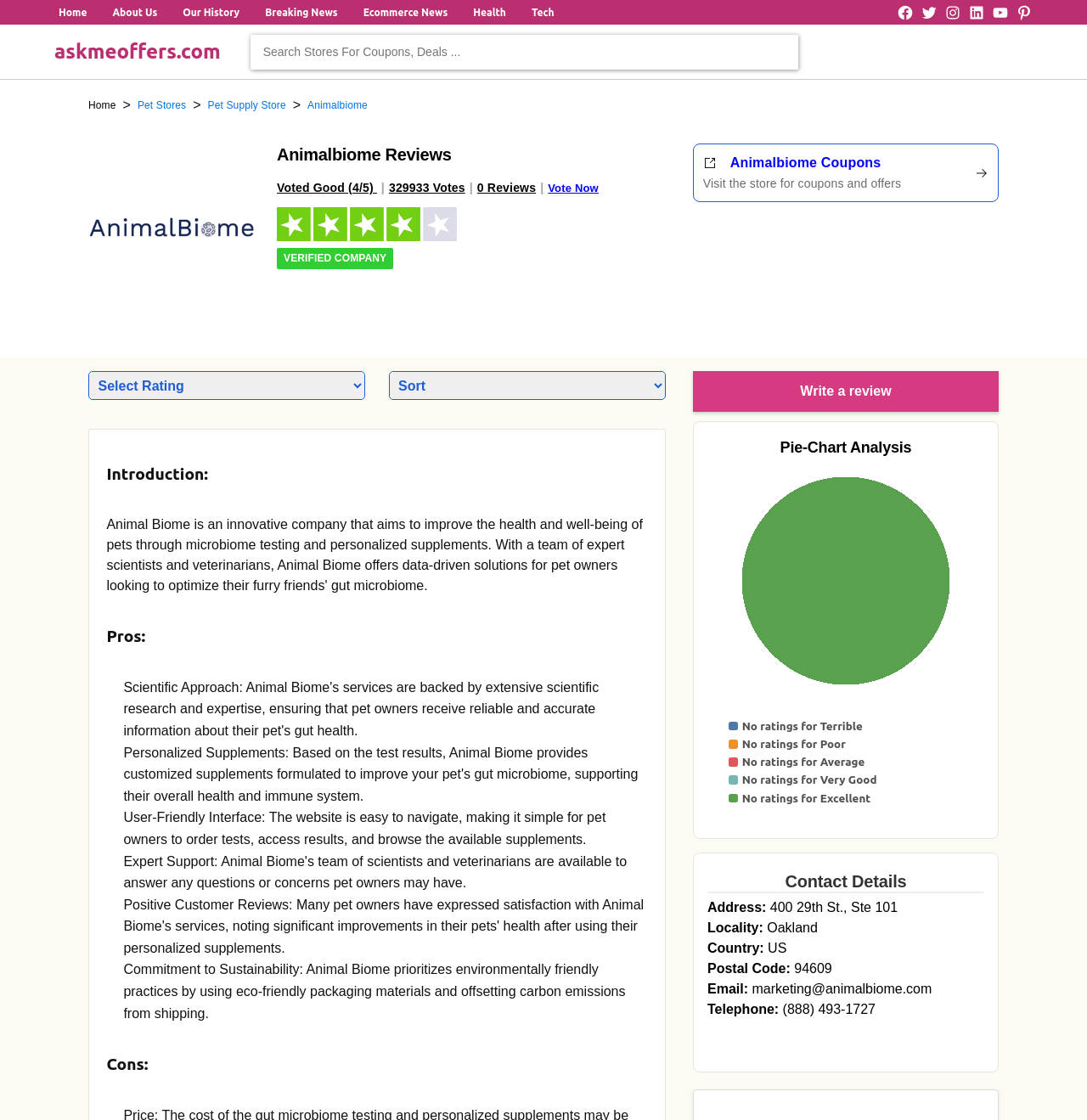Find and extract the text of the primary heading on the webpage.

Animalbiome Reviews

Voted Good (4/5) 

329933 Votes

0 Reviews

Vote Now